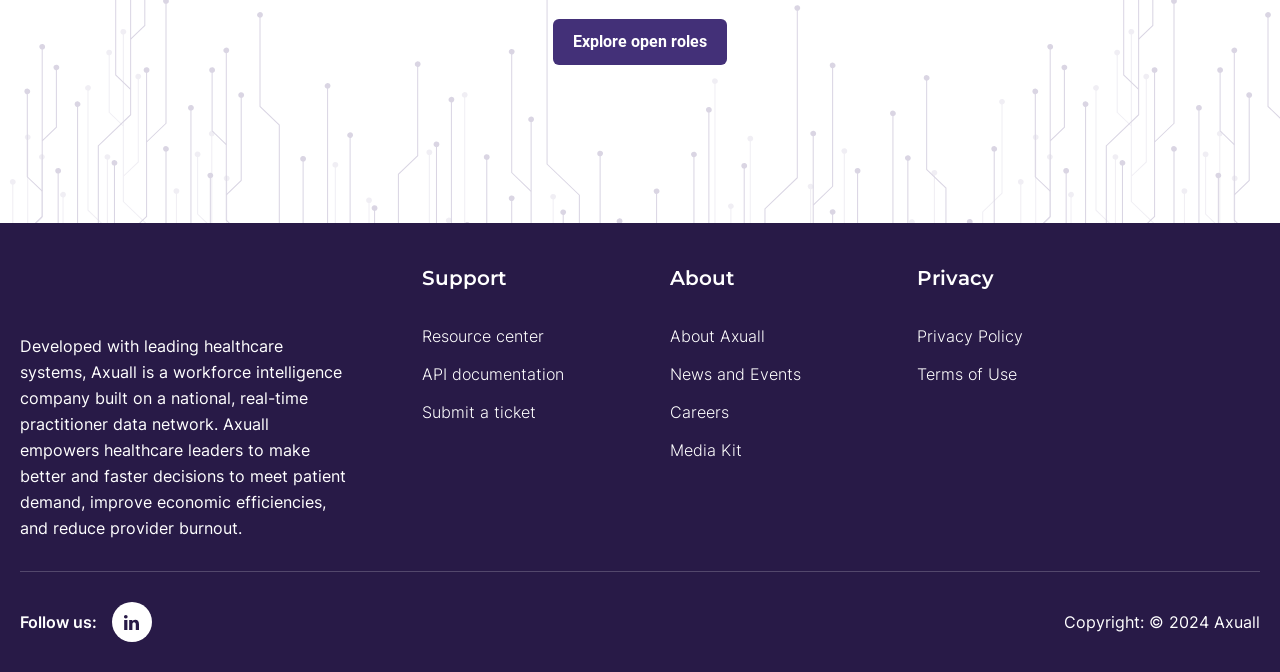Please identify the coordinates of the bounding box for the clickable region that will accomplish this instruction: "View resource center".

[0.33, 0.481, 0.467, 0.52]